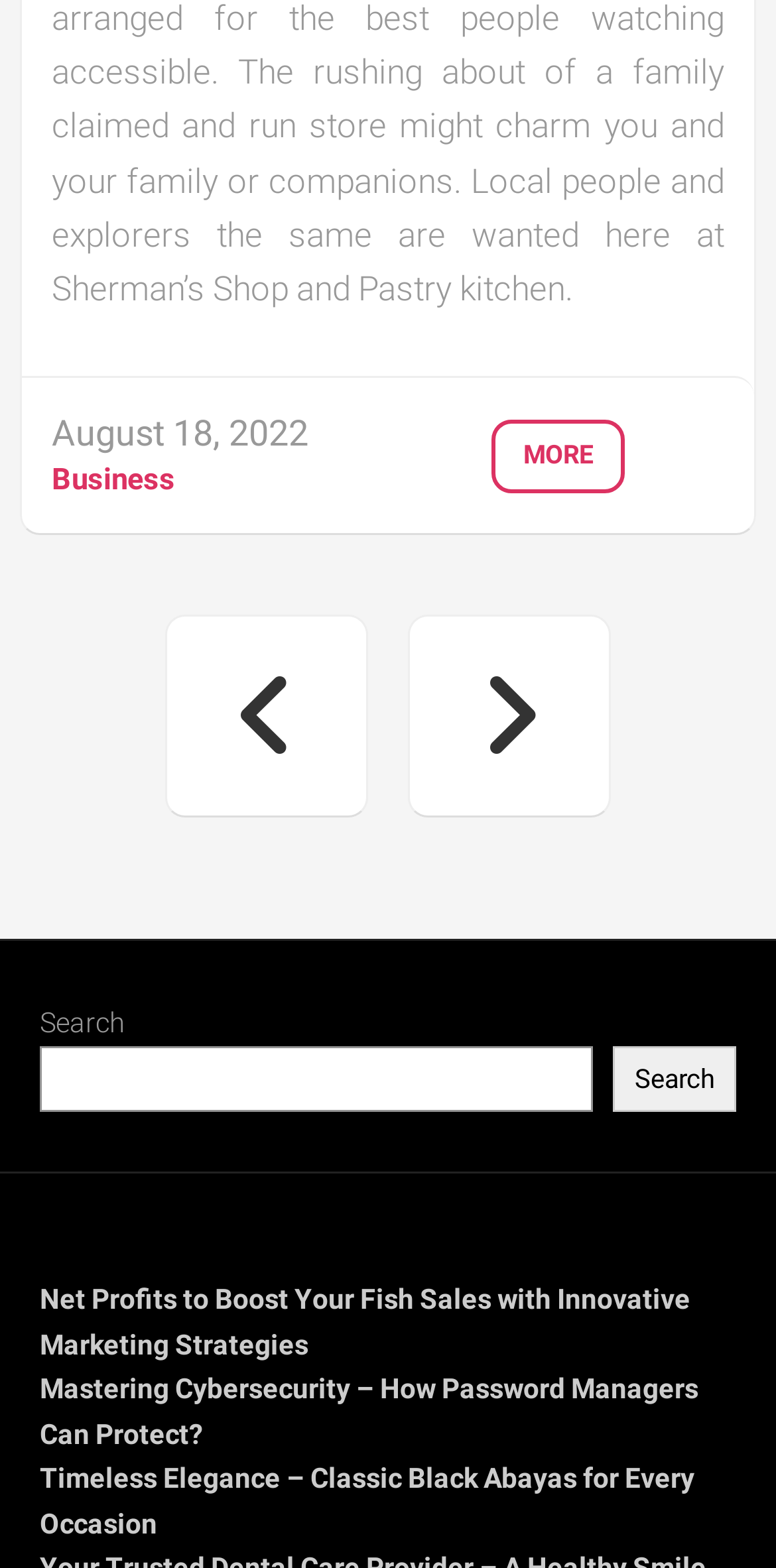How many articles are displayed on the webpage?
Please use the visual content to give a single word or phrase answer.

3